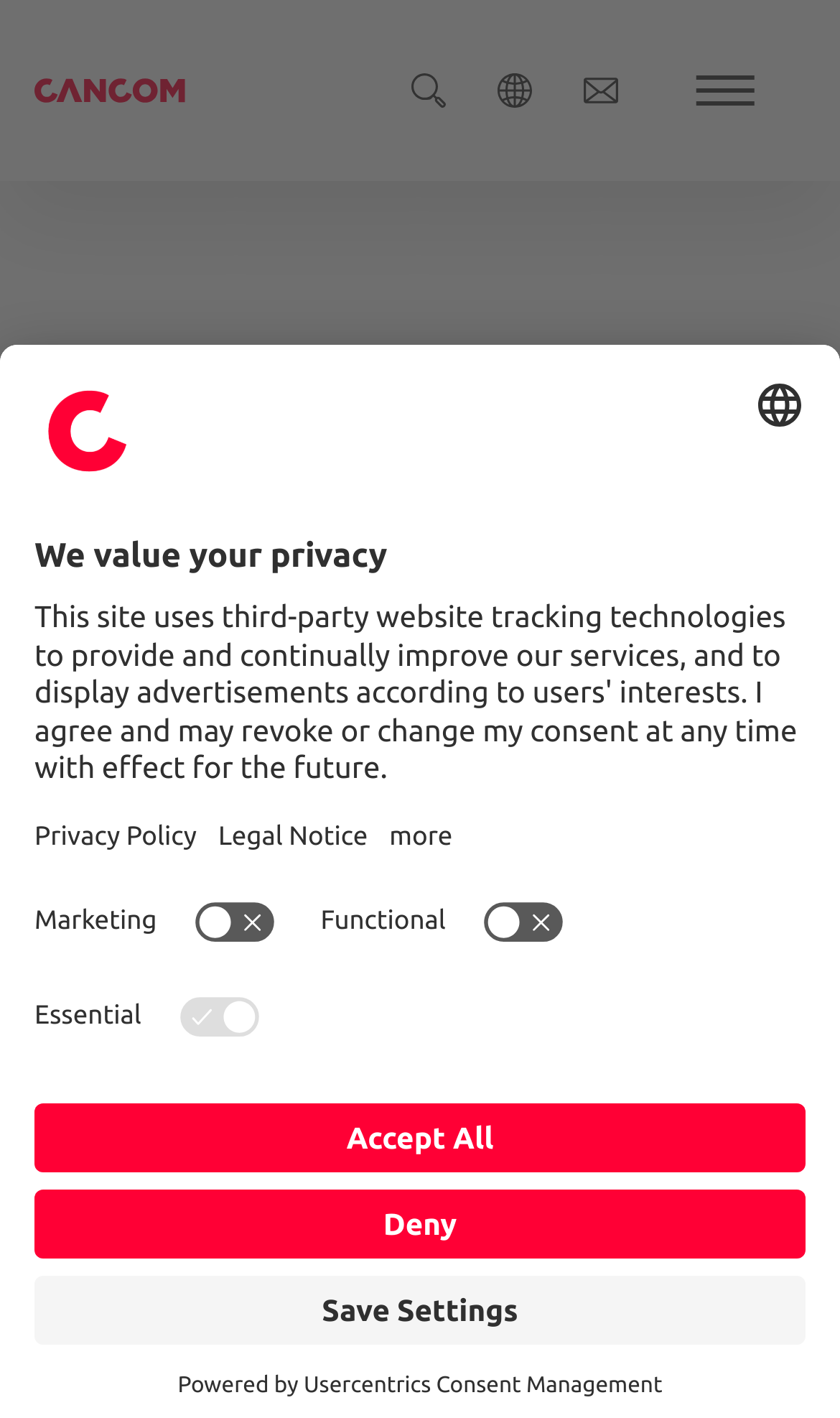Look at the image and write a detailed answer to the question: 
What is the company name?

I found the company name by looking at the top-left corner of the webpage, where it is displayed prominently as 'CANCOM Austria AG'.